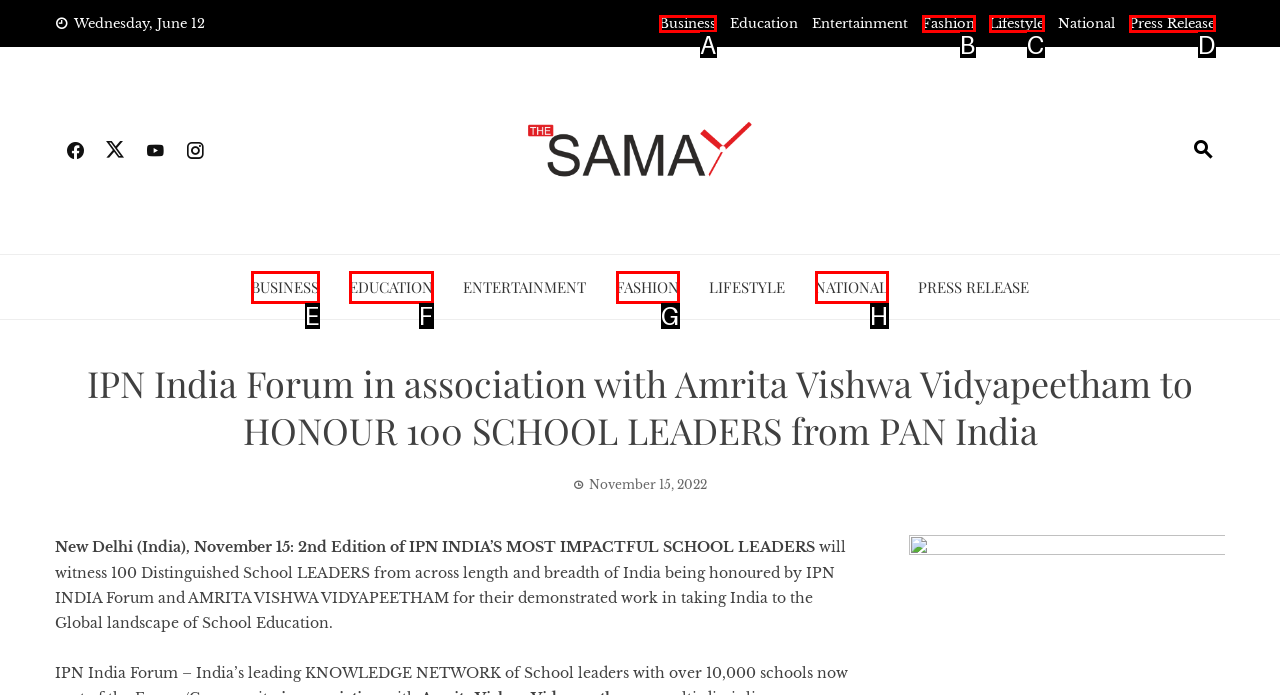Select the HTML element that corresponds to the description: Press Release
Reply with the letter of the correct option from the given choices.

D